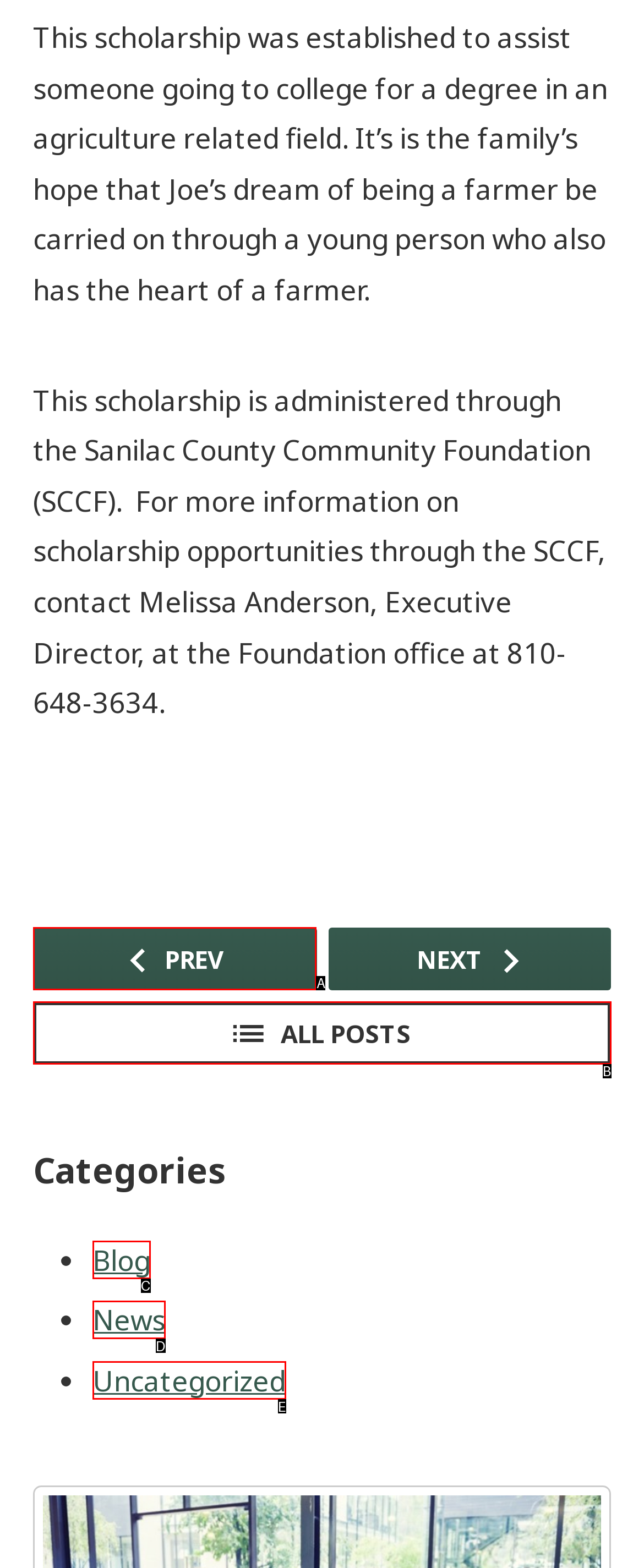Identify the option that corresponds to the given description: All Posts. Reply with the letter of the chosen option directly.

B